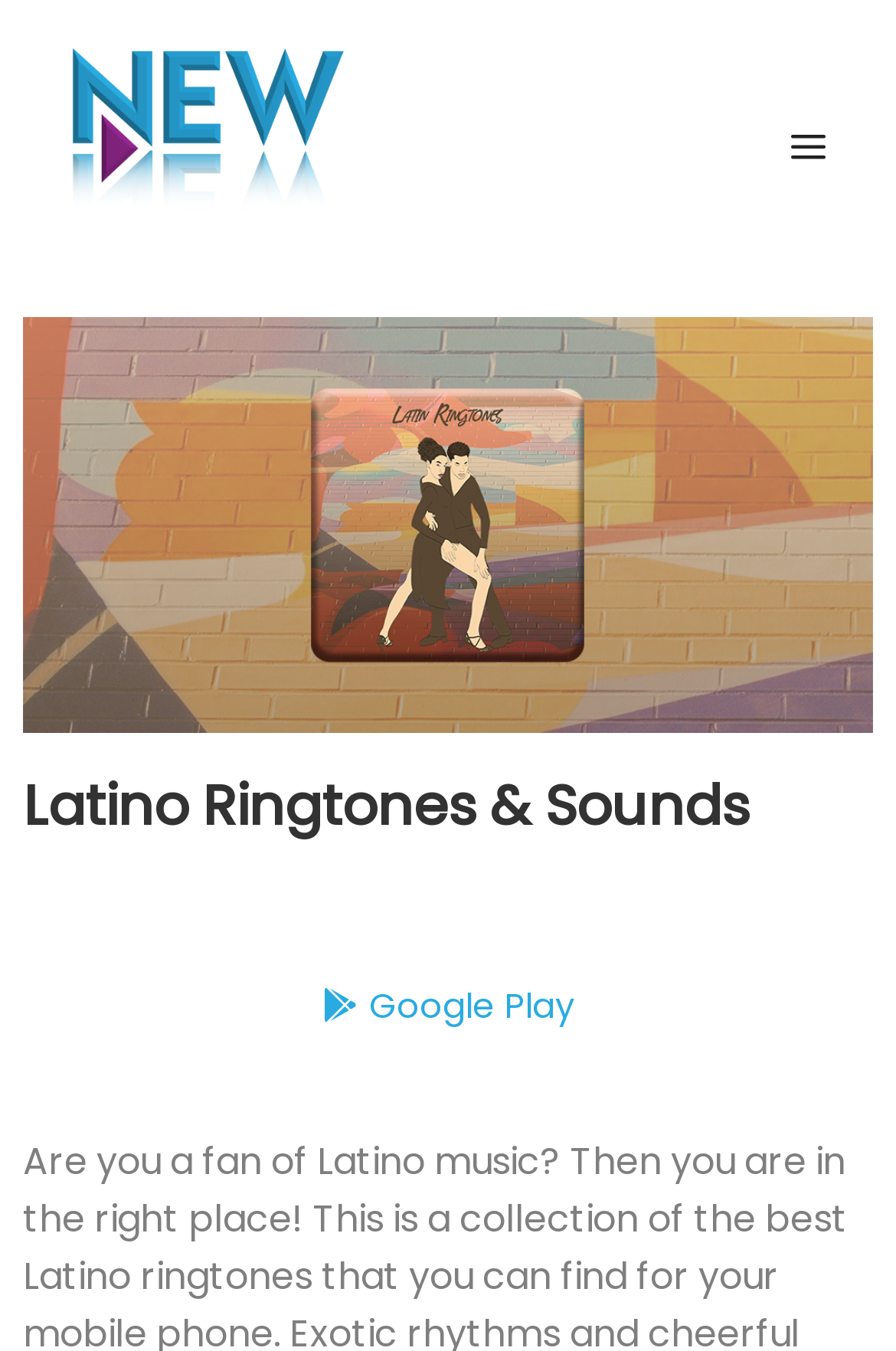Bounding box coordinates should be provided in the format (top-left x, top-left y, bottom-right x, bottom-right y) with all values between 0 and 1. Identify the bounding box for this UI element: Google Play

[0.299, 0.71, 0.701, 0.777]